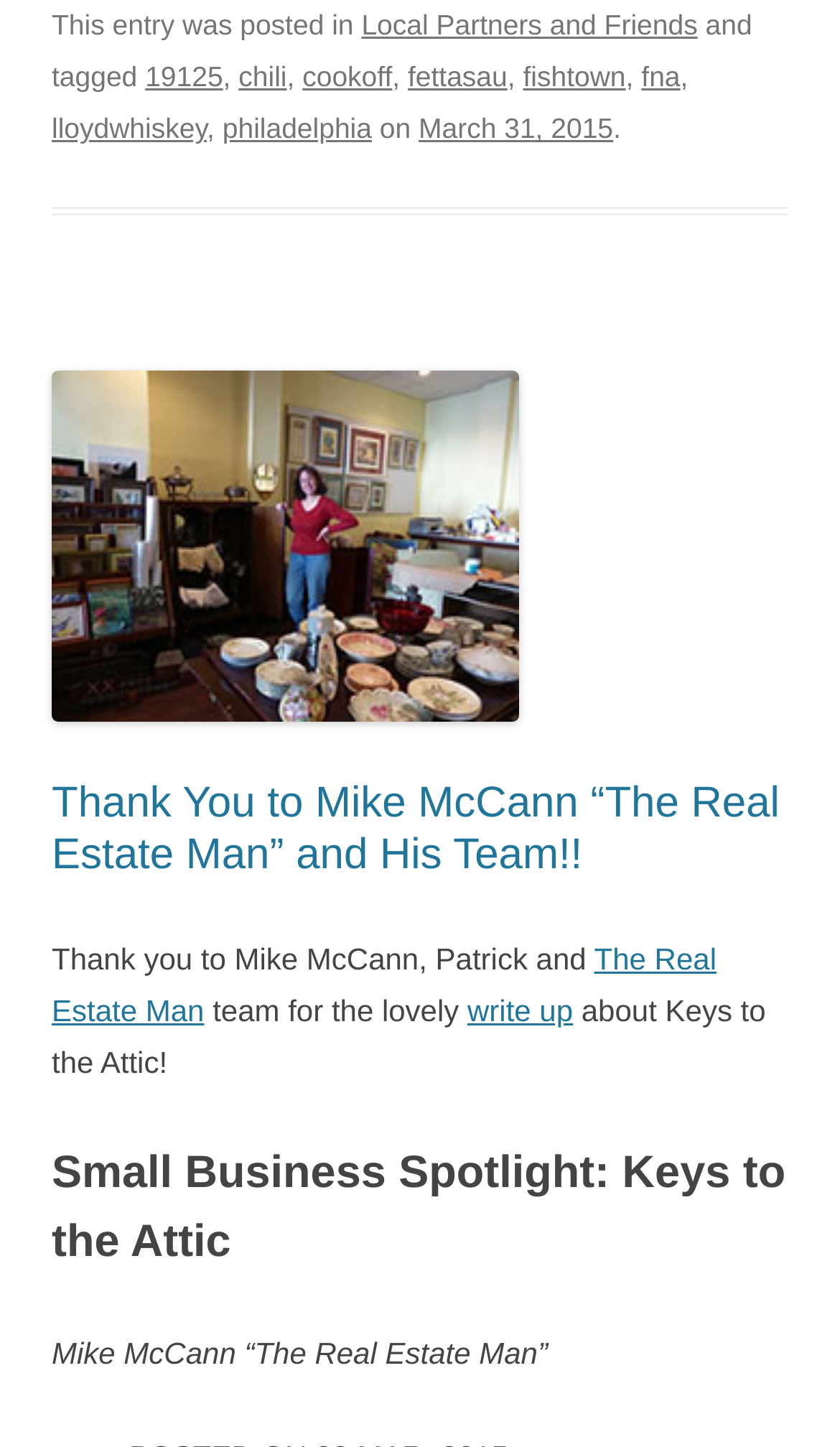Answer the question with a brief word or phrase:
What is the name of the business featured in the article?

Keys to the Attic